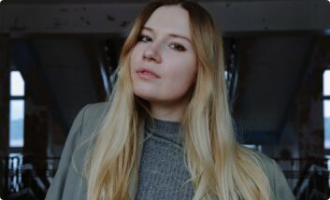What type of setting is in the background?
Using the image as a reference, answer with just one word or a short phrase.

Industrial